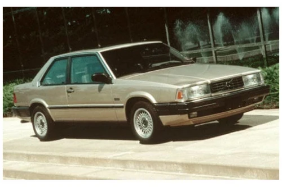Give a short answer to this question using one word or a phrase:
What is in the background of the scene?

Lush greenery and a water fountain